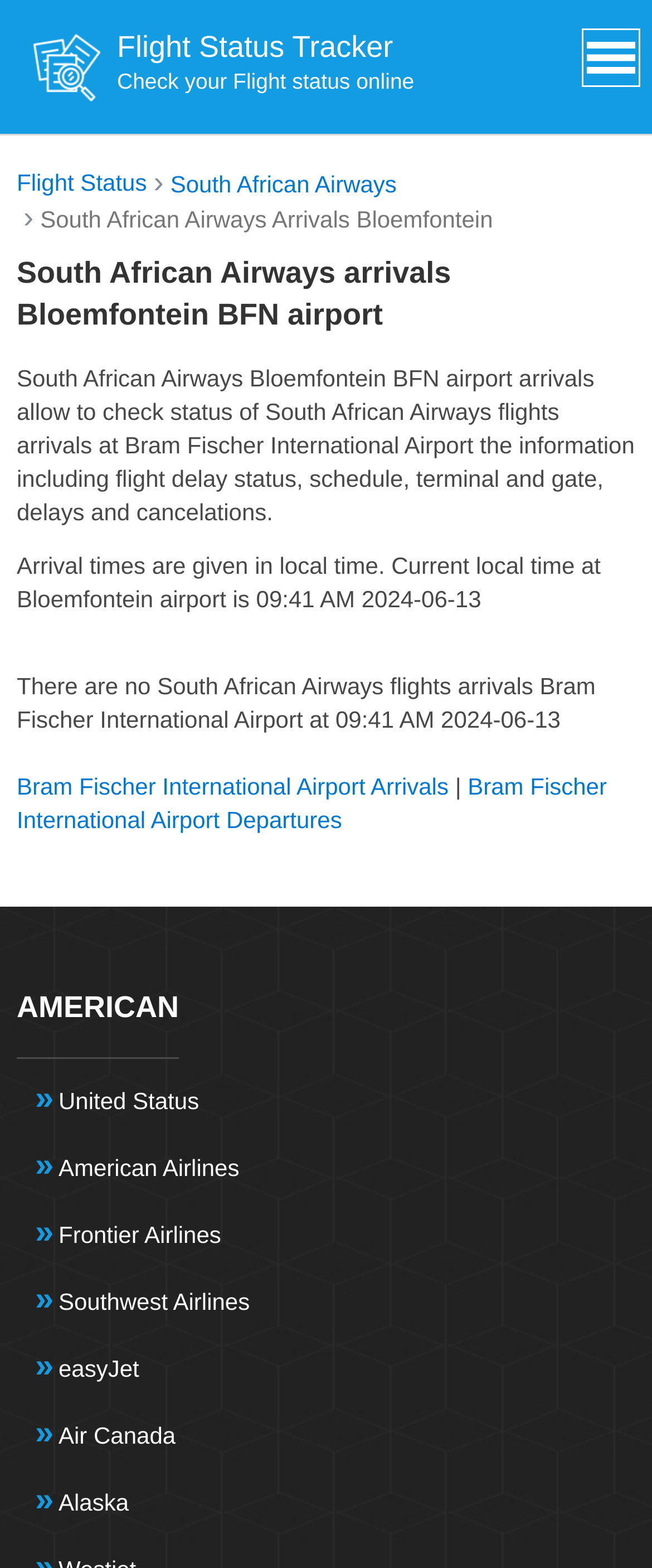Identify the bounding box coordinates for the element you need to click to achieve the following task: "Visit American Airlines website". The coordinates must be four float values ranging from 0 to 1, formatted as [left, top, right, bottom].

[0.026, 0.632, 0.274, 0.653]